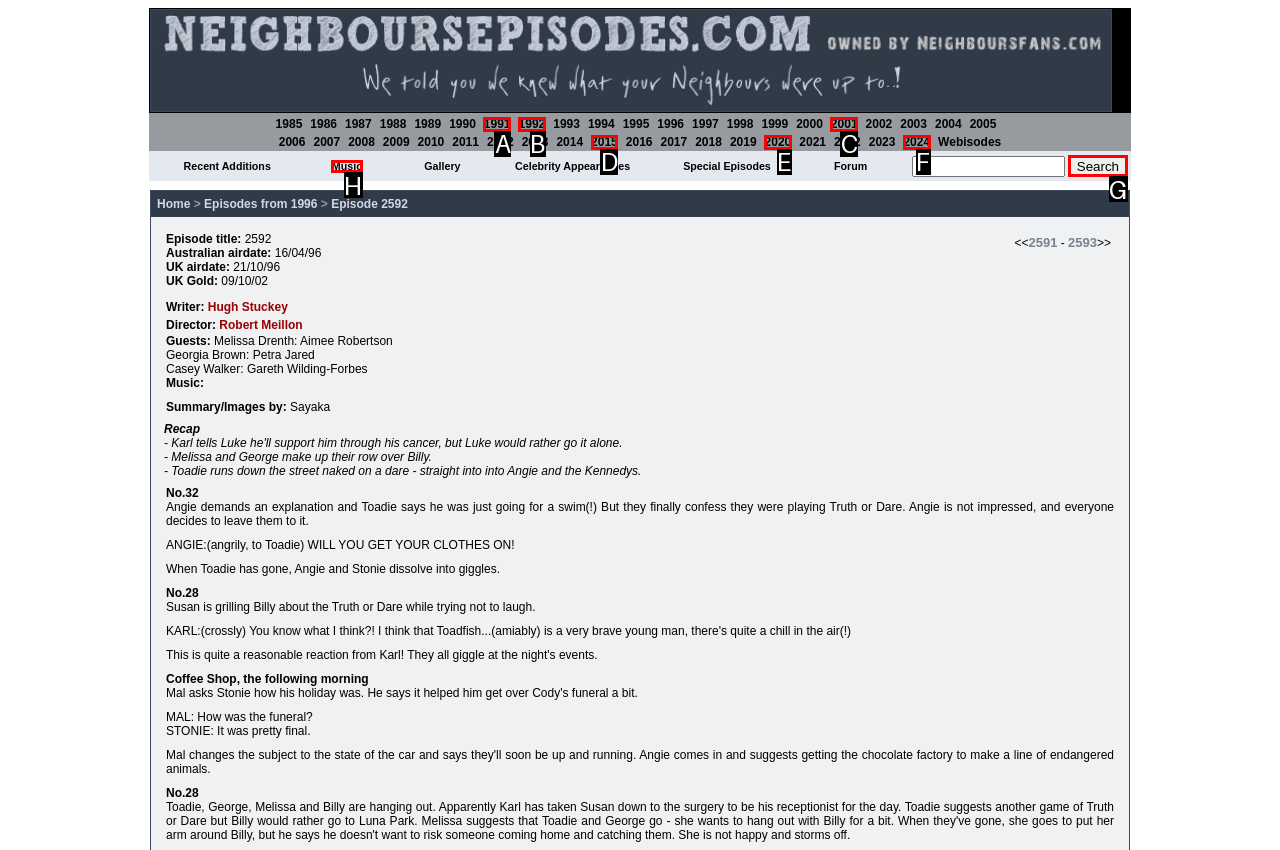Choose the UI element you need to click to carry out the task: Go to the music page.
Respond with the corresponding option's letter.

H